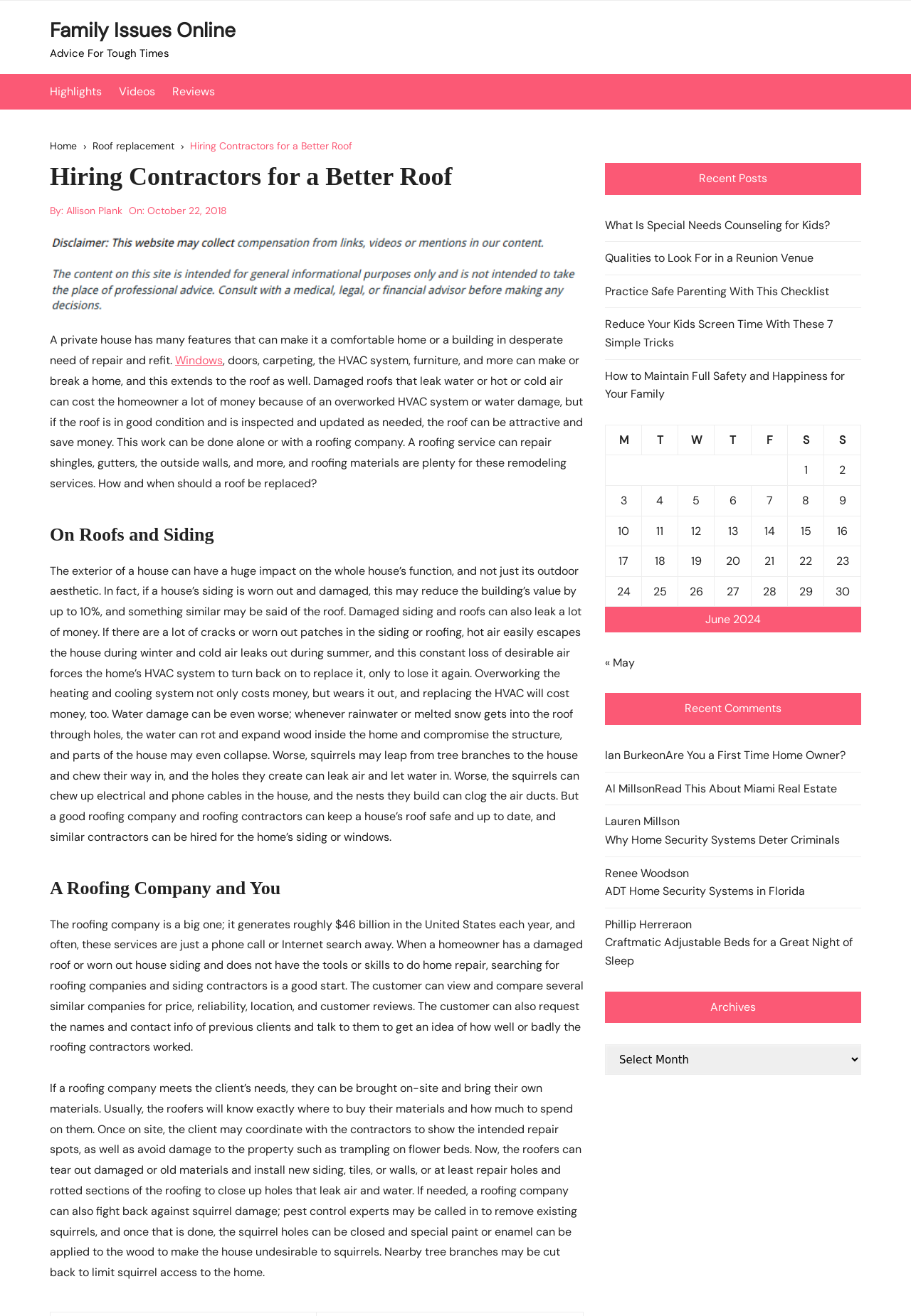Using the description: "Family Issues Online", determine the UI element's bounding box coordinates. Ensure the coordinates are in the format of four float numbers between 0 and 1, i.e., [left, top, right, bottom].

[0.055, 0.013, 0.259, 0.033]